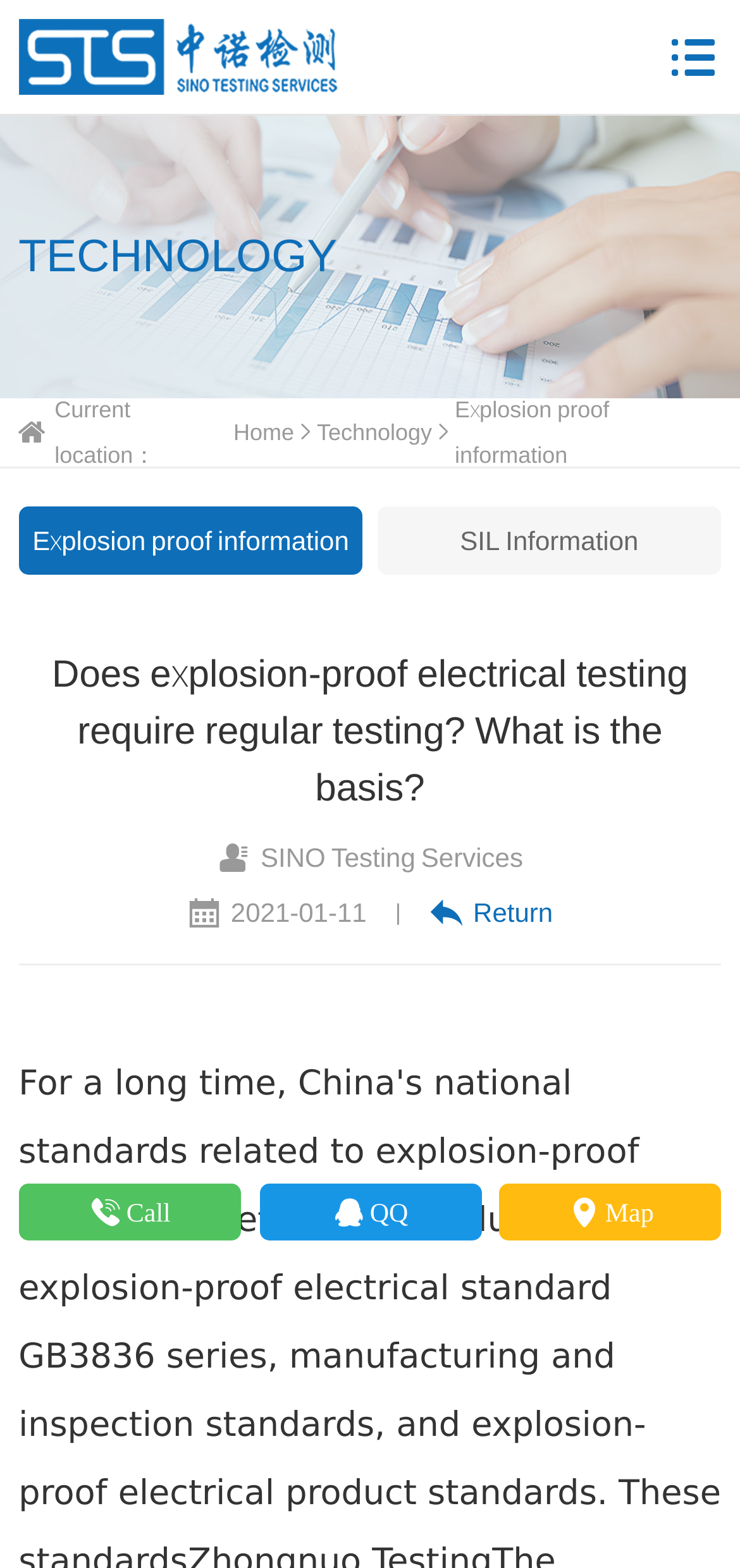Specify the bounding box coordinates of the region I need to click to perform the following instruction: "Return to previous page". The coordinates must be four float numbers in the range of 0 to 1, i.e., [left, top, right, bottom].

[0.58, 0.568, 0.747, 0.597]